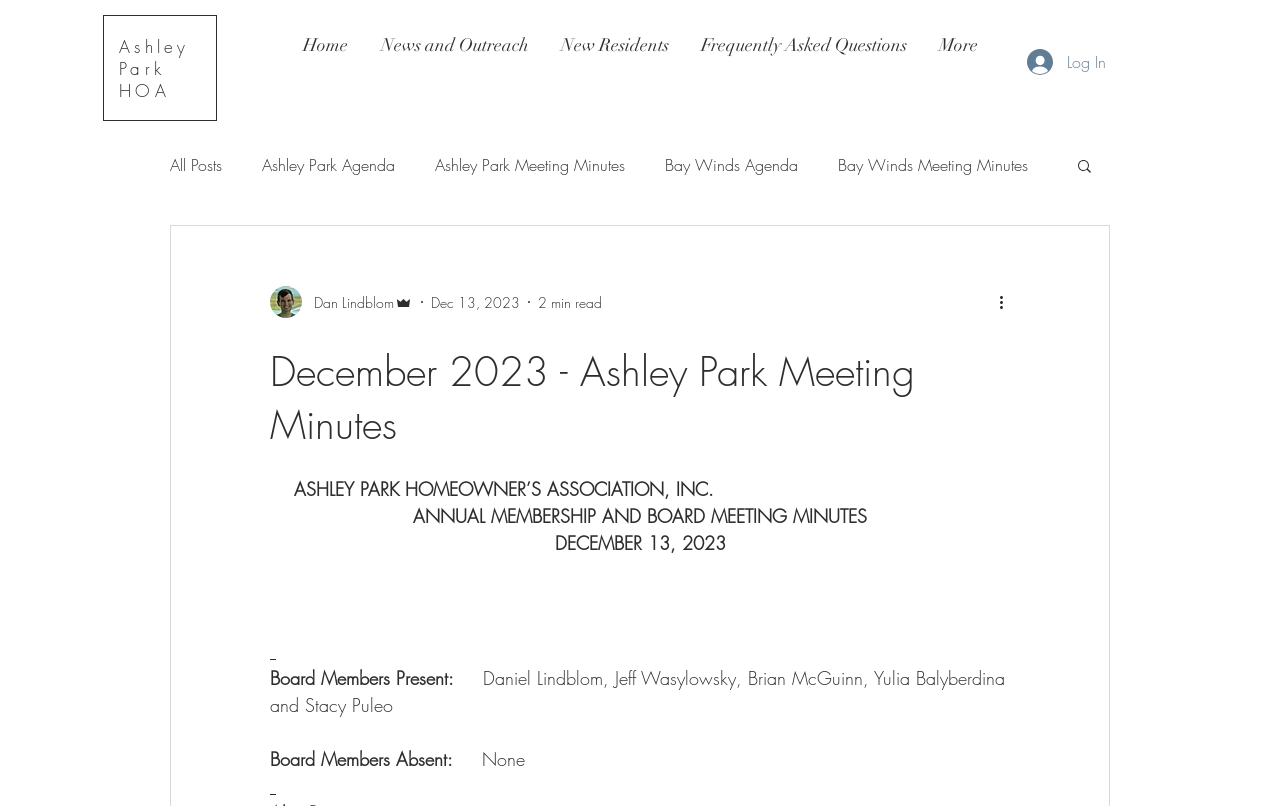Please identify the bounding box coordinates of the element that needs to be clicked to perform the following instruction: "Log in to the website".

[0.791, 0.053, 0.875, 0.1]